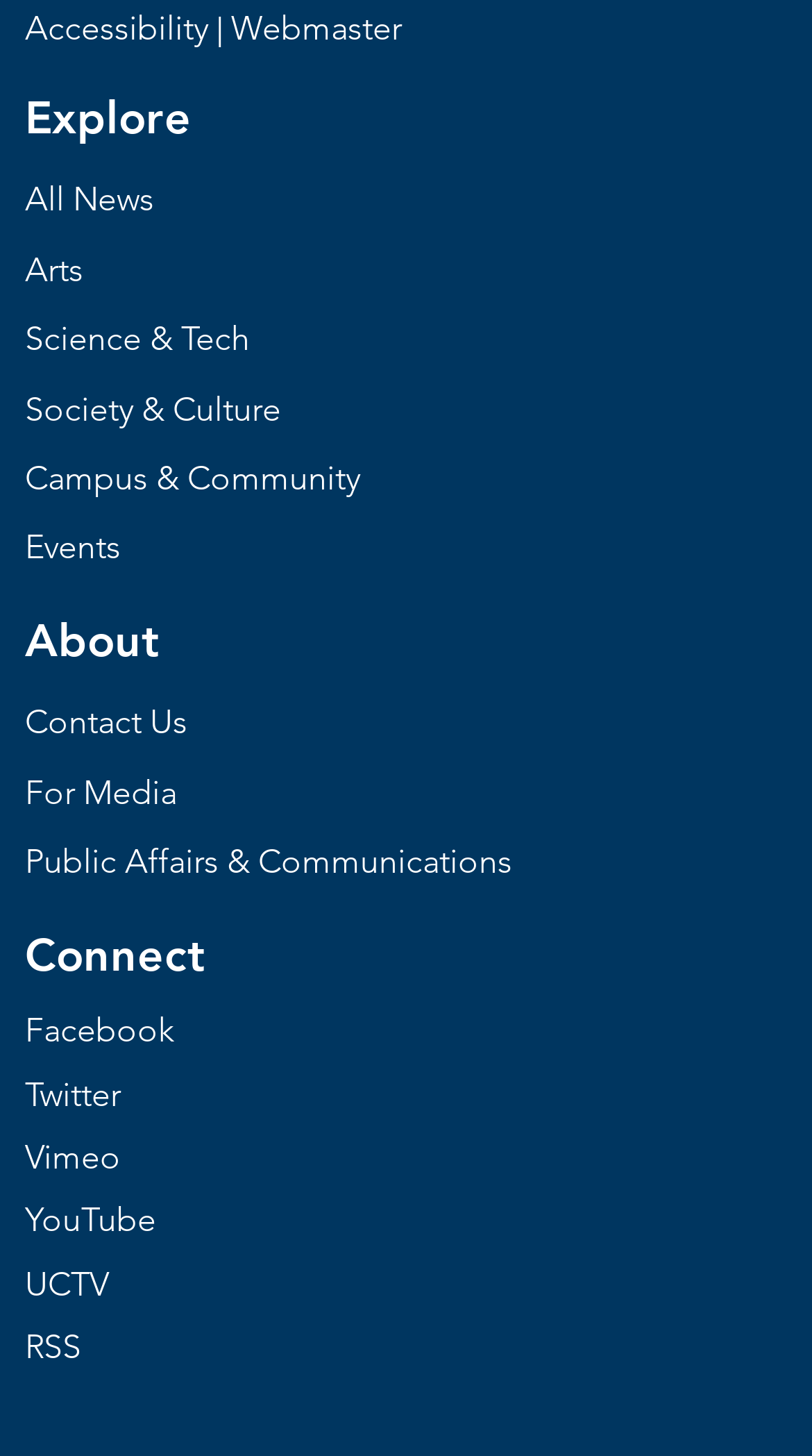Find and specify the bounding box coordinates that correspond to the clickable region for the instruction: "Watch videos on Vimeo".

[0.031, 0.781, 0.149, 0.808]